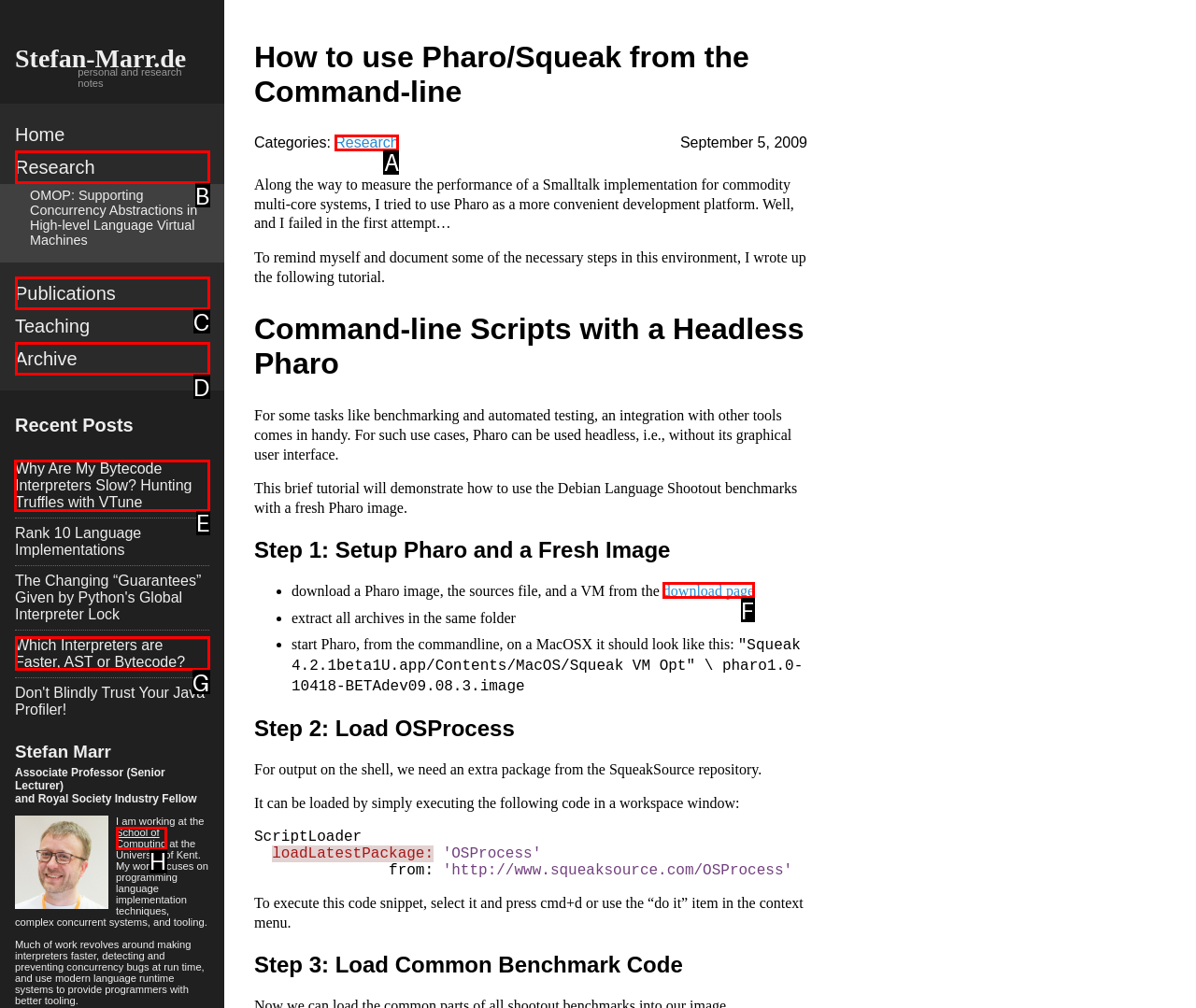Identify the correct option to click in order to complete this task: read recent post about bytecode interpreters
Answer with the letter of the chosen option directly.

E